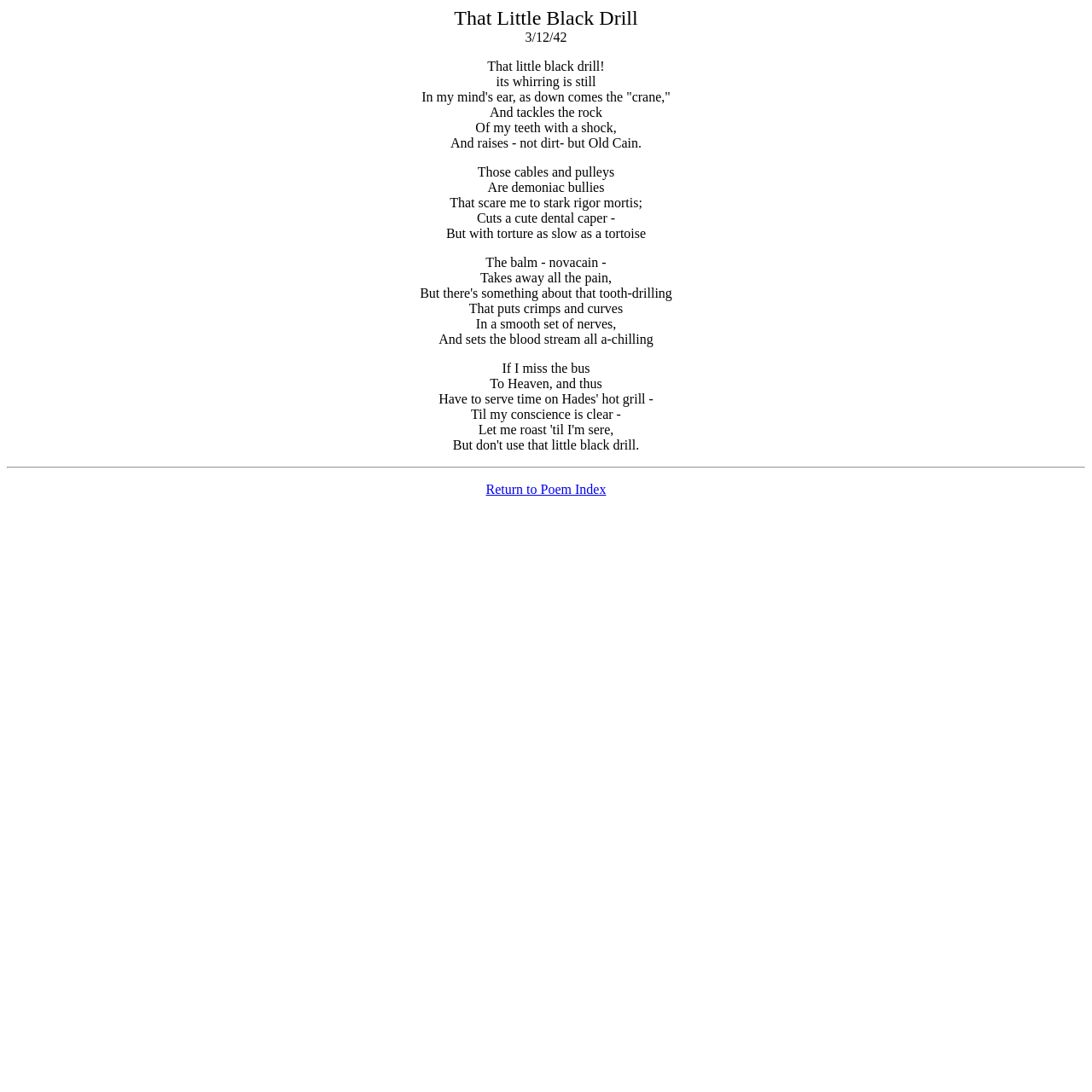What is the effect of novacain?
Using the image, provide a detailed and thorough answer to the question.

The effect of novacain is that it 'takes away all the pain' which is indicated by the StaticText elements with the texts 'The balm - novacain -' and 'Takes away all the pain,' at coordinates [0.445, 0.234, 0.555, 0.247] and [0.44, 0.248, 0.56, 0.261] respectively.